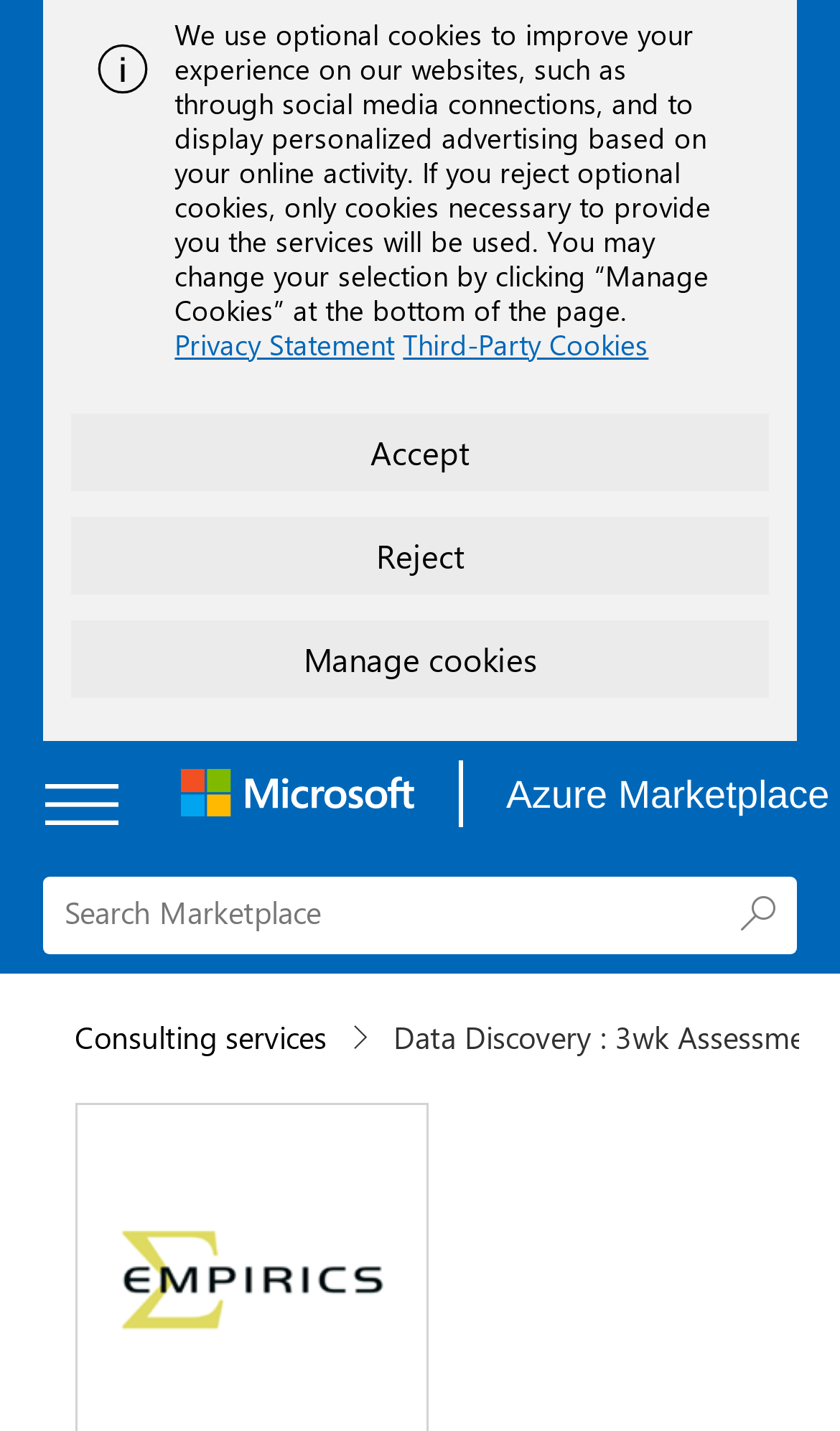Find the bounding box coordinates for the element described here: "aria-label="More"".

[0.051, 0.518, 0.19, 0.599]